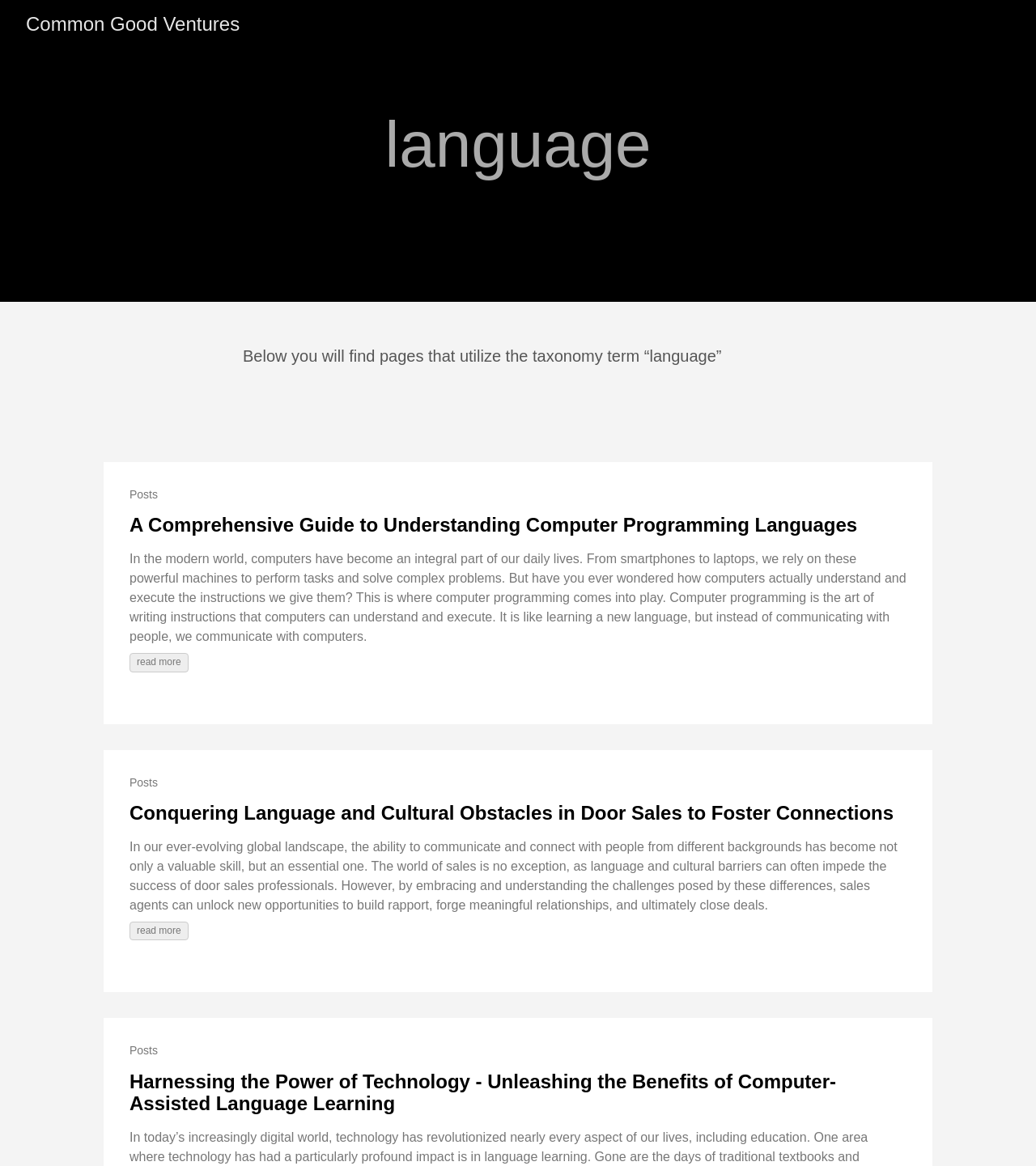Provide a comprehensive caption for the webpage.

The webpage is about language and its related topics, with a focus on computer programming languages and language learning. At the top, there is a link to "Common Good Ventures" and a heading that reads "language". Below the heading, there is an article section that takes up most of the page. 

In the article section, there is a brief introduction that explains the purpose of the page, which is to showcase content related to the taxonomy term "language". 

Below the introduction, there are three sections, each with a heading, a brief summary, and a "read more" link. The first section is about computer programming languages, with a heading that reads "A Comprehensive Guide to Understanding Computer Programming Languages". The summary explains how computers understand and execute instructions, and how computer programming is like learning a new language. 

The second section is about overcoming language and cultural barriers in door sales, with a heading that reads "Conquering Language and Cultural Obstacles in Door Sales to Foster Connections". The summary discusses the importance of communication and connection in sales, and how understanding language and cultural differences can lead to success. 

The third section is about computer-assisted language learning, with a heading that reads "Harnessing the Power of Technology - Unleashing the Benefits of Computer-Assisted Language Learning". The summary is not provided, but the heading suggests that the section is about the benefits of using technology to learn languages. 

Throughout the page, there are multiple instances of the text "Posts", which likely indicate the category or section of the webpage.